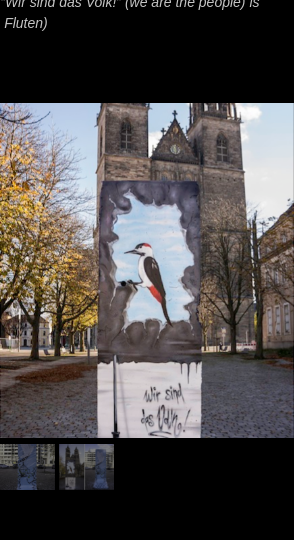Provide a short, one-word or phrase answer to the question below:
What does the woodpecker symbolize?

Creative spirit